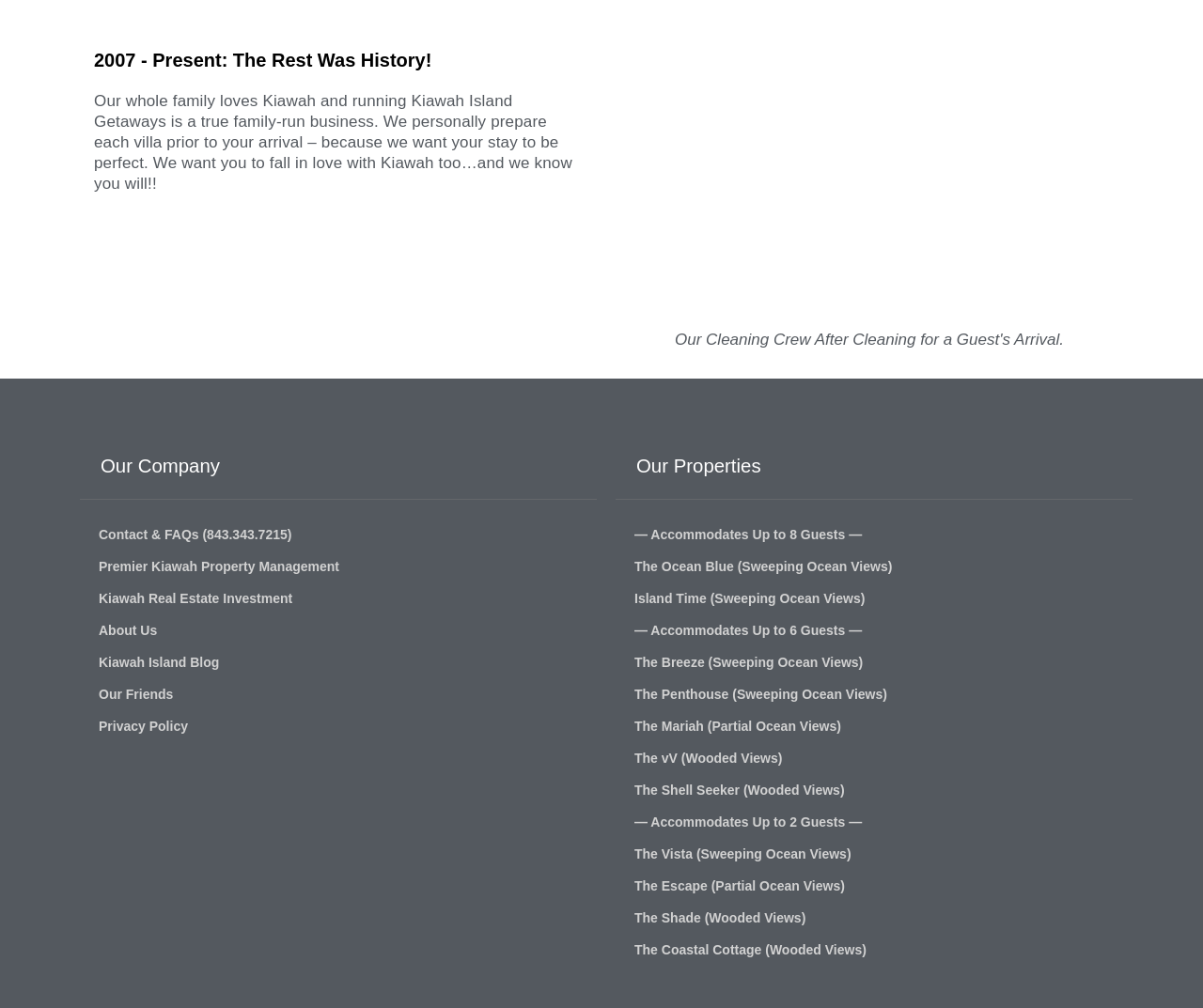What type of properties does the company offer?
Provide a thorough and detailed answer to the question.

The webpage lists various properties with descriptions such as 'Sweeping Ocean Views' and 'Wooded Views', suggesting that the company offers vacation rentals. The properties are also described as 'villas', further supporting this conclusion.